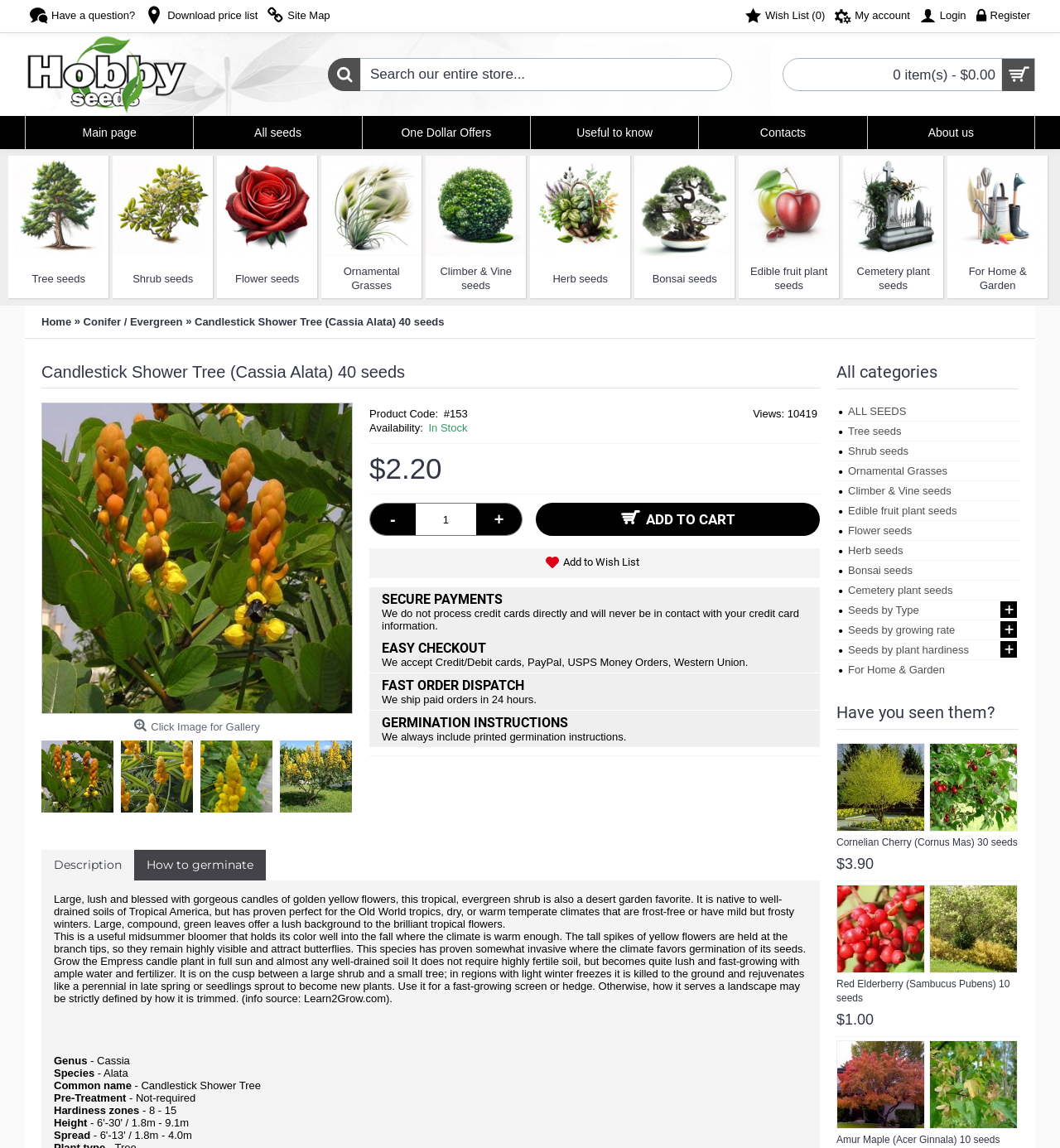Analyze the image and deliver a detailed answer to the question: What is the purpose of the textbox at the top of the webpage?

The textbox at the top of the webpage has a placeholder text 'Search our entire store...', which suggests that its purpose is to allow users to search for products within the store.